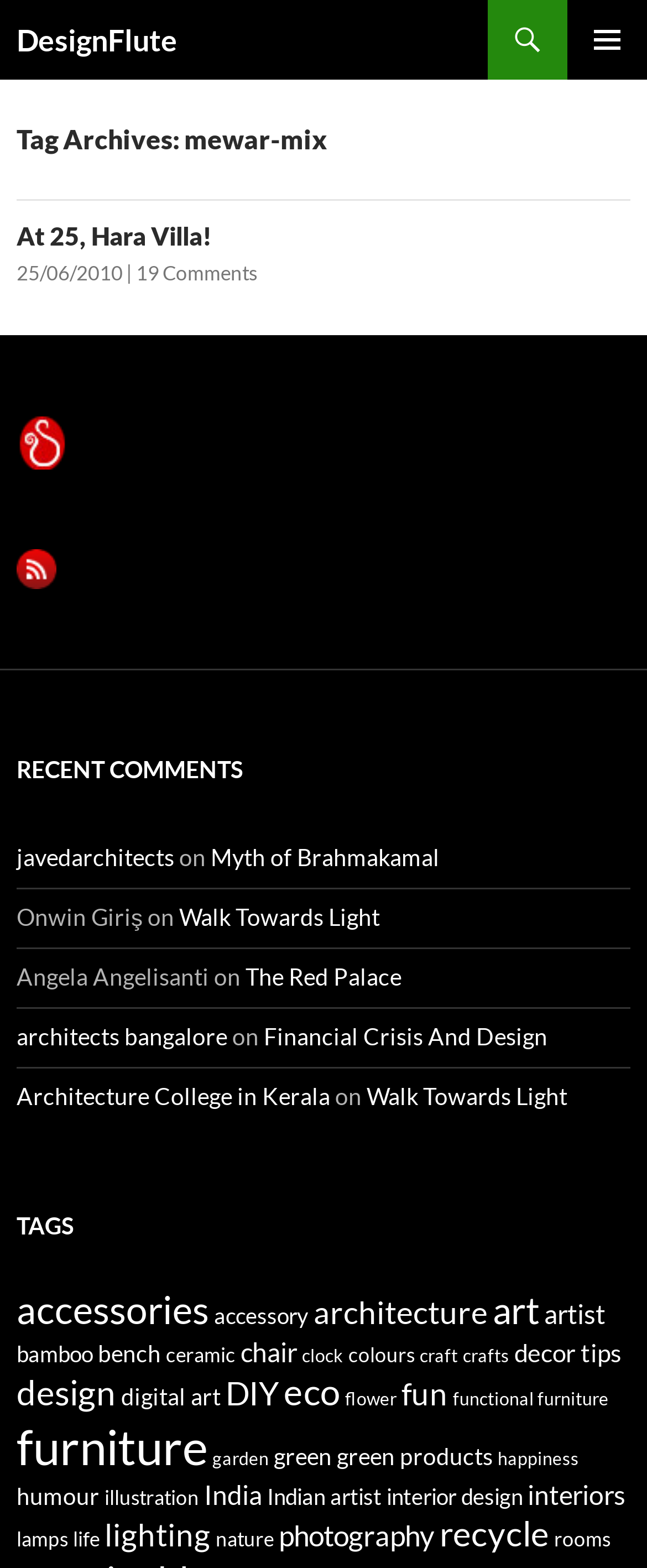What is the tag with the most items?
Please interpret the details in the image and answer the question thoroughly.

The tag with the most items is 'furniture', which has 58 items, indicated by the link element with the text 'furniture (58 items)' in the tags section.